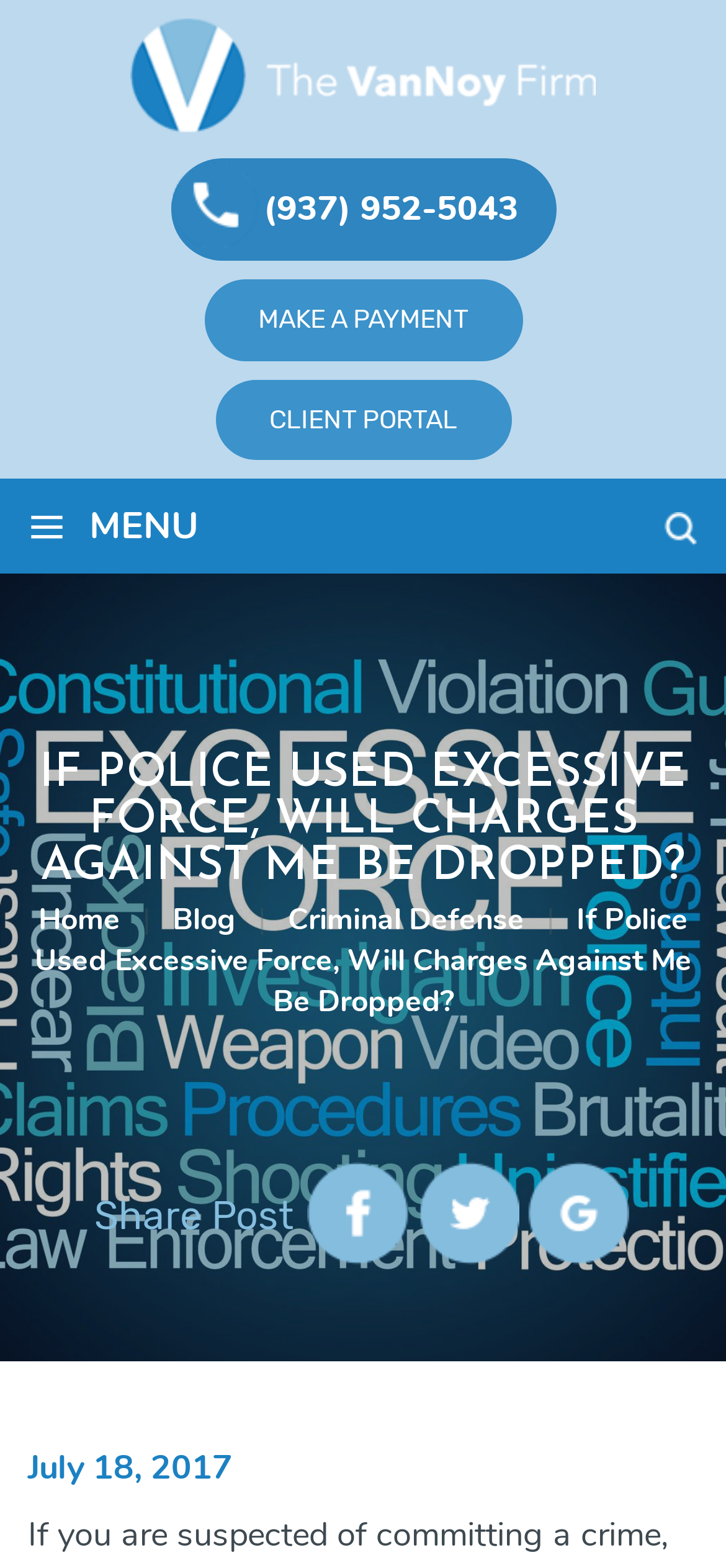Provide the bounding box coordinates for the UI element described in this sentence: "Criminal Defense". The coordinates should be four float values between 0 and 1, i.e., [left, top, right, bottom].

[0.396, 0.574, 0.722, 0.6]